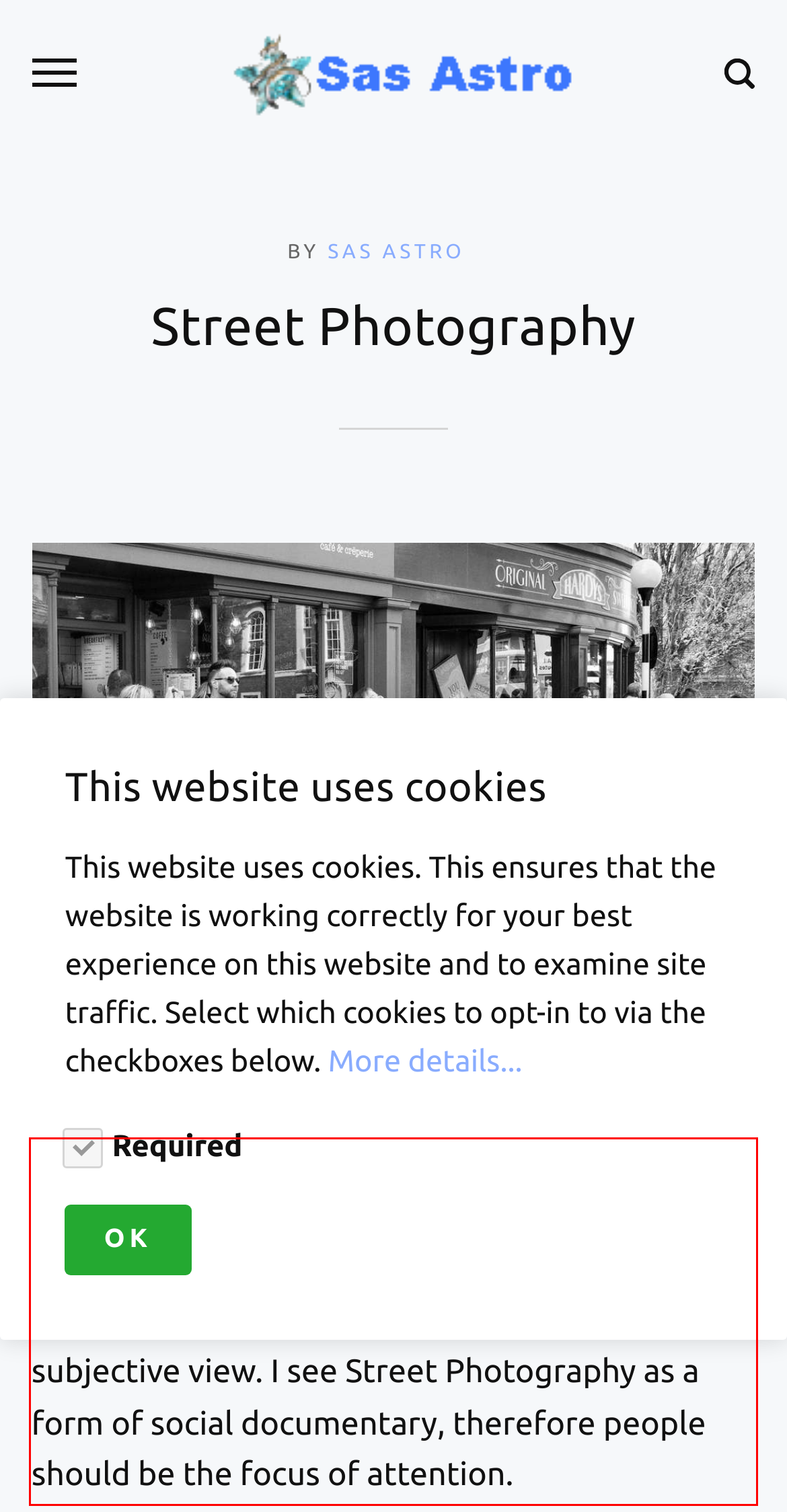By examining the provided screenshot of a webpage, recognize the text within the red bounding box and generate its text content.

There are many articles on the Internet telling you what Street Photography is or isn't. It's not so much it's a hard genre to describe but that every article you read is subjective. So this is my subjective view. I see Street Photography as a form of social documentary, therefore people should be the focus of attention.